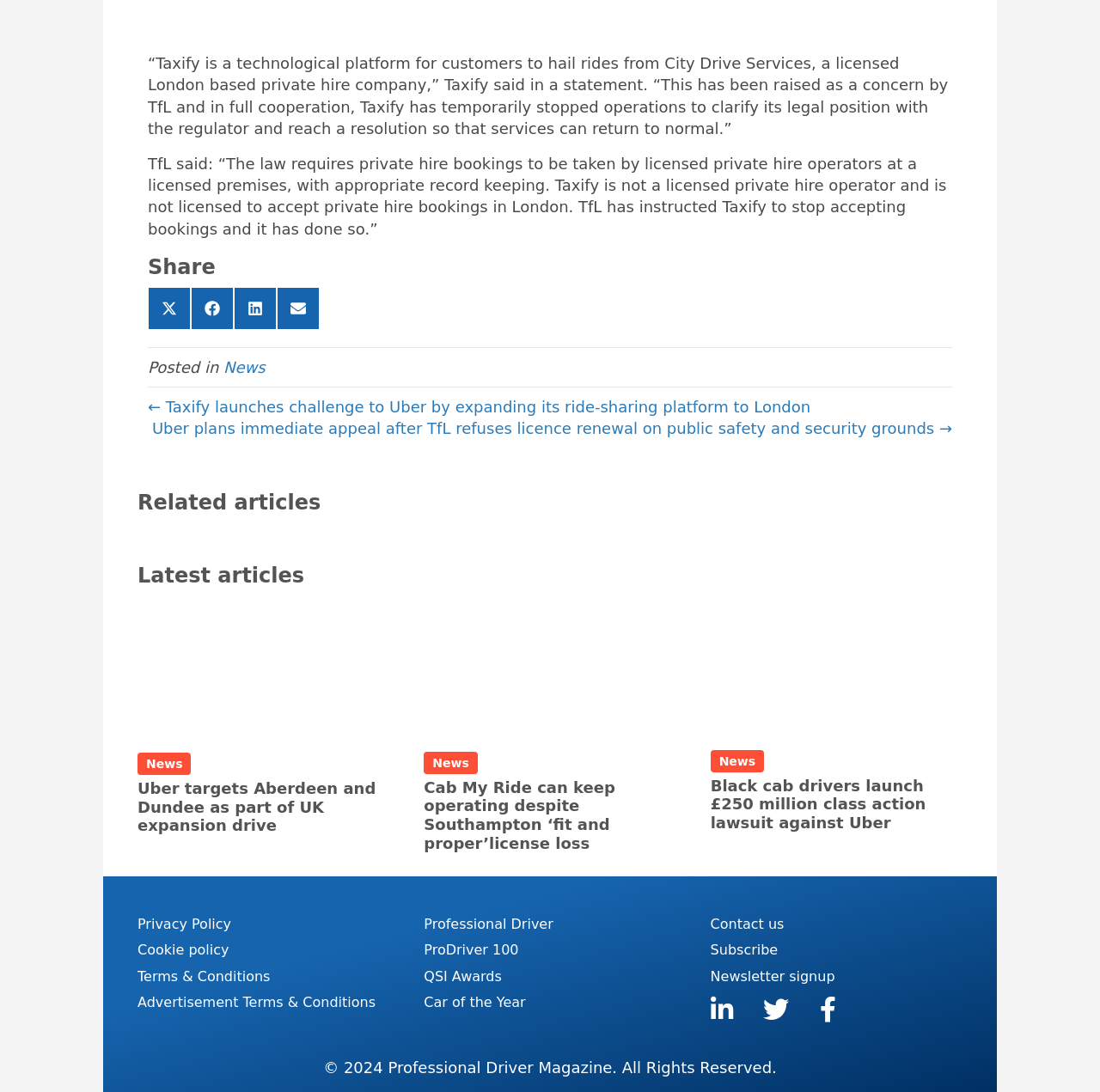What is Taxify?
Refer to the image and provide a concise answer in one word or phrase.

Ride-hailing platform